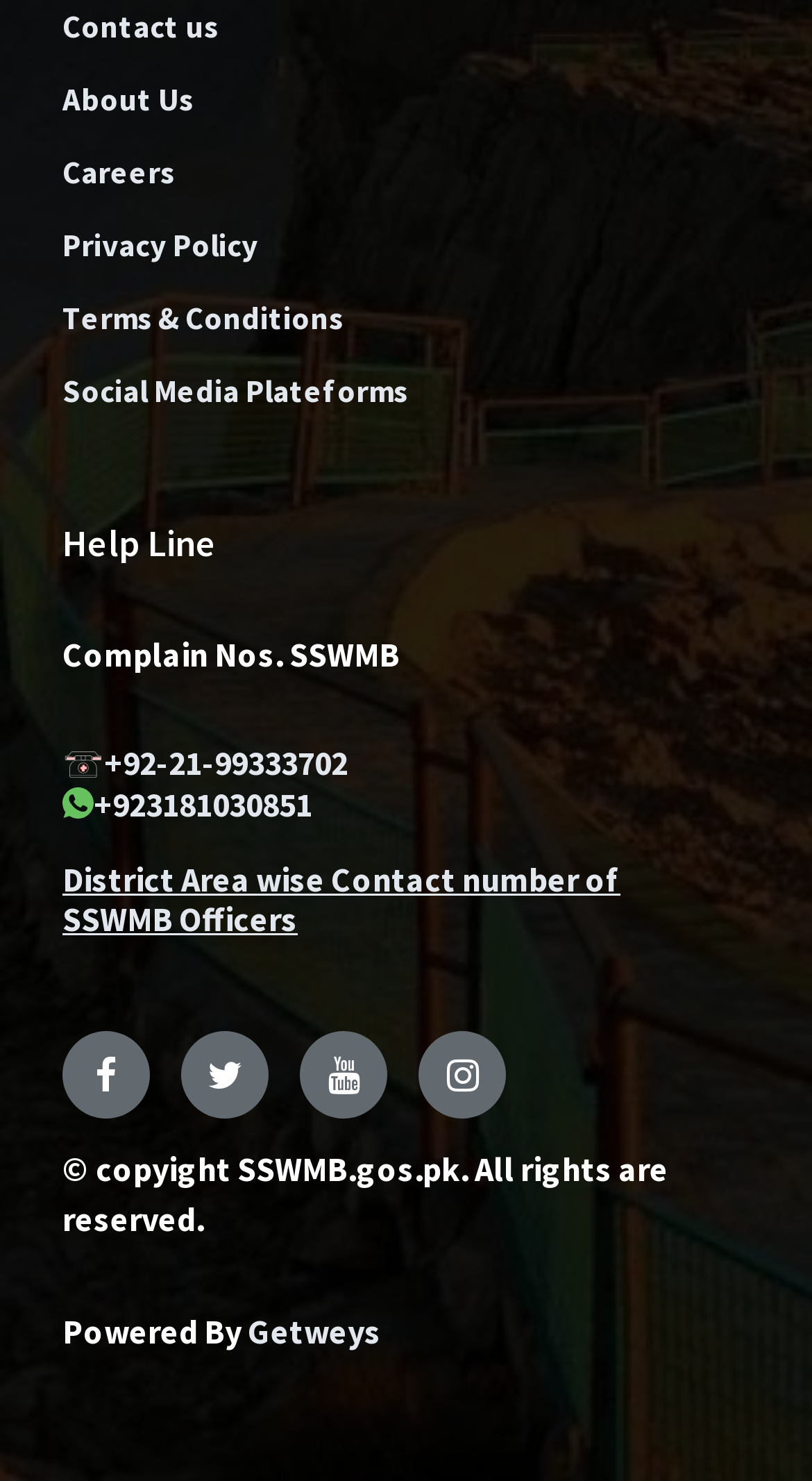Locate the UI element described as follows: "About Us". Return the bounding box coordinates as four float numbers between 0 and 1 in the order [left, top, right, bottom].

[0.038, 0.042, 0.923, 0.091]